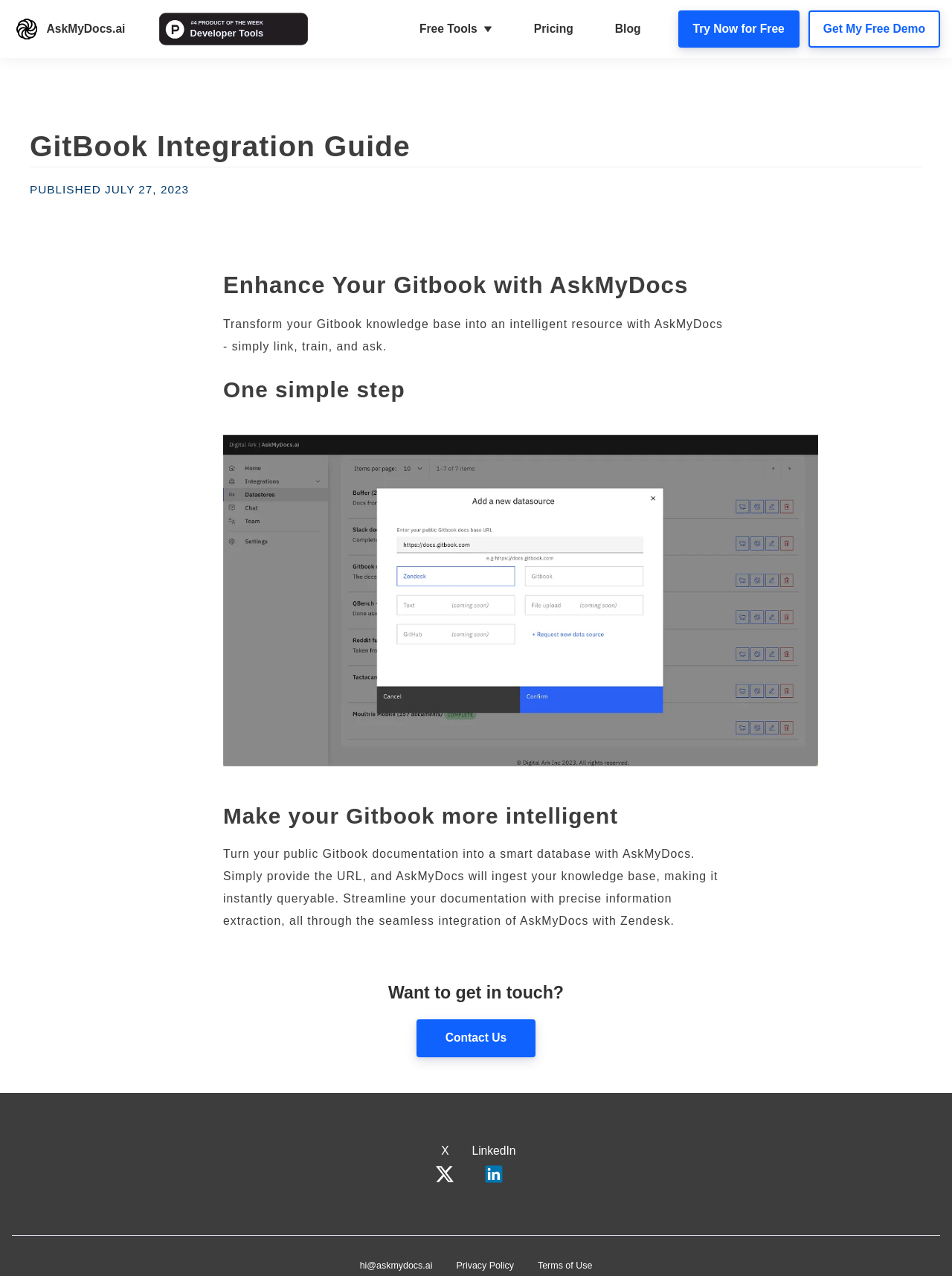Determine the bounding box coordinates of the region that needs to be clicked to achieve the task: "Try AskMyDocs.ai for free".

[0.712, 0.008, 0.84, 0.038]